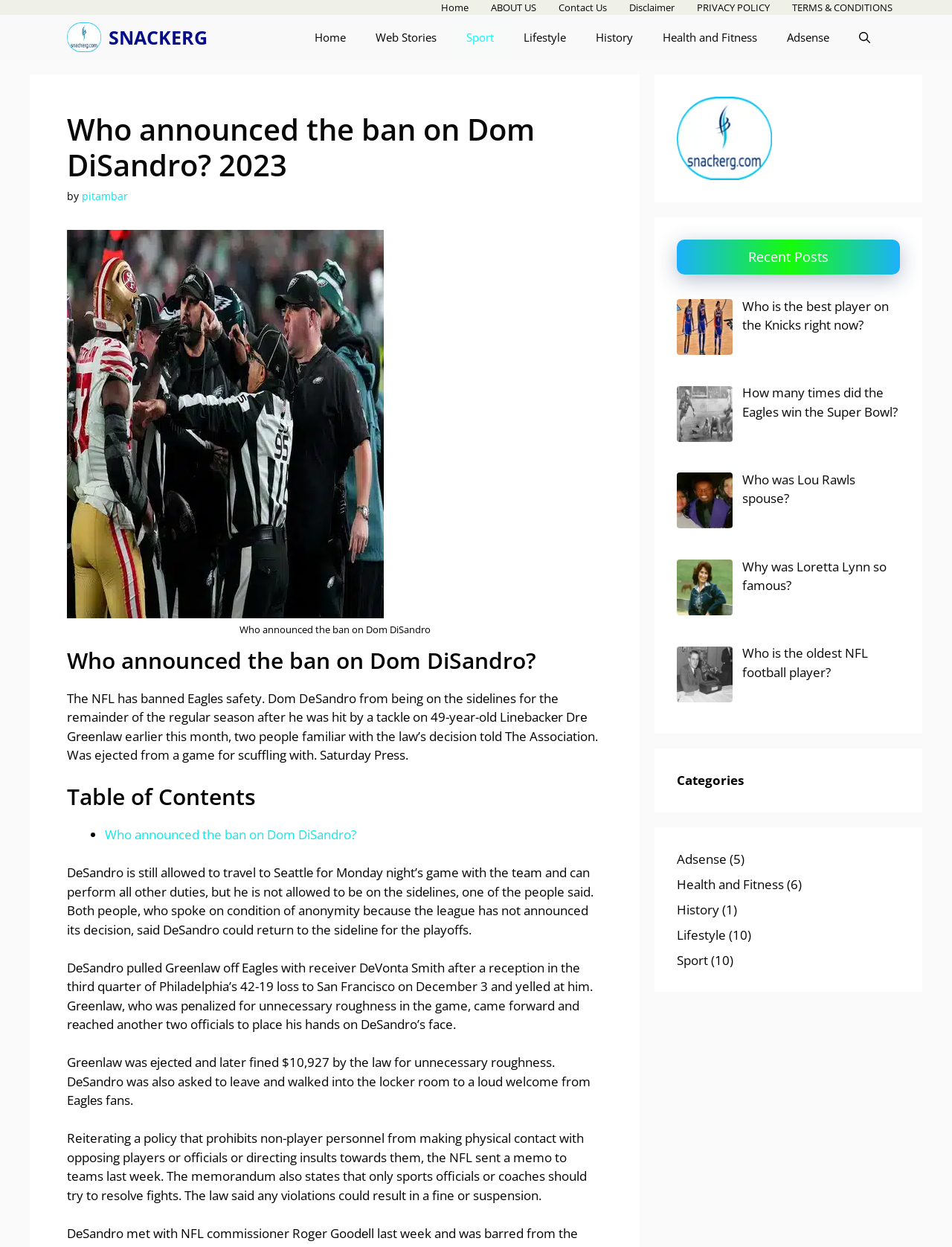Kindly provide the bounding box coordinates of the section you need to click on to fulfill the given instruction: "View recent post 'Who is the best player on the Knicks right now'".

[0.779, 0.238, 0.933, 0.267]